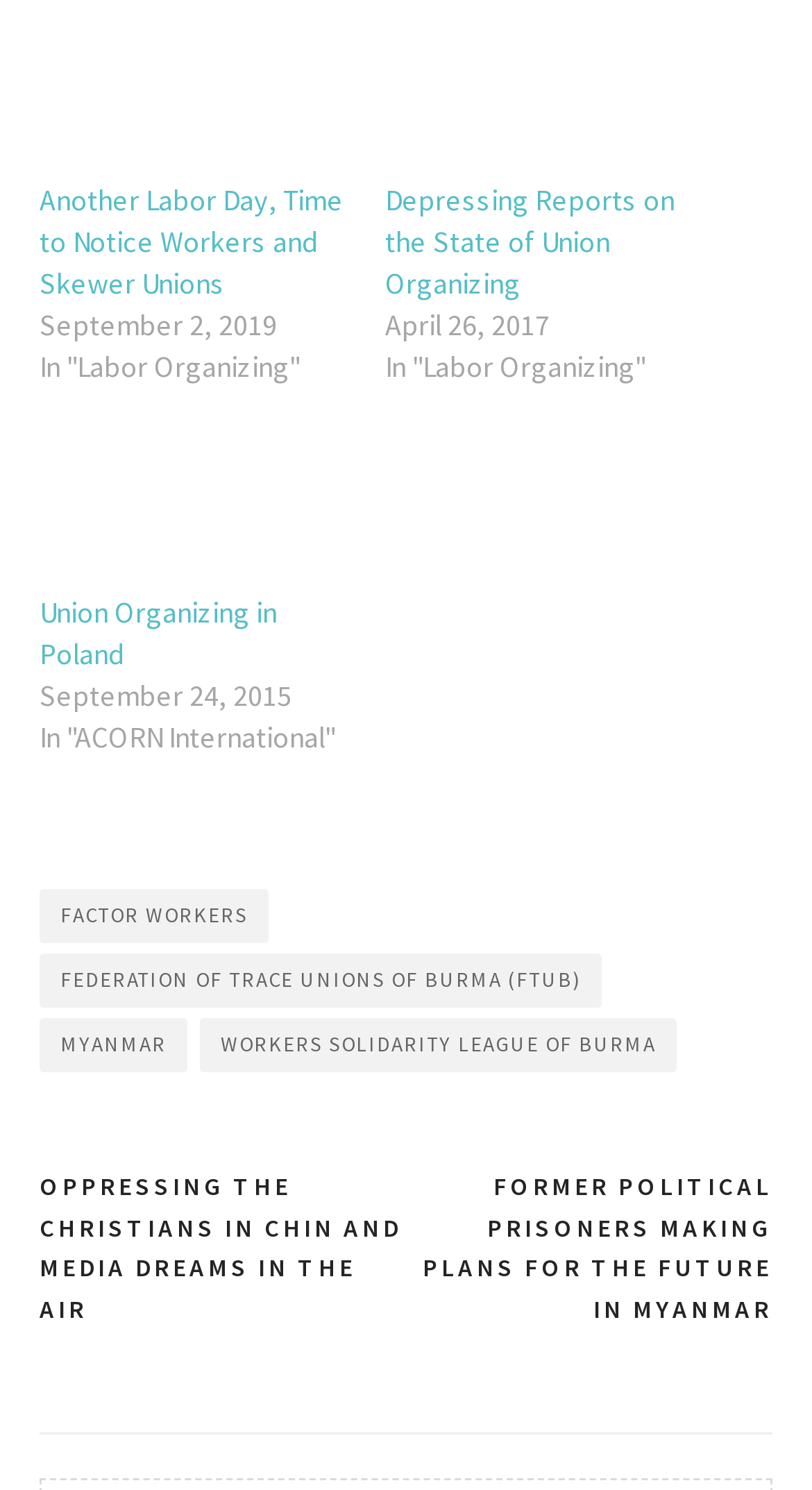Please specify the bounding box coordinates of the element that should be clicked to execute the given instruction: 'Browse posts'. Ensure the coordinates are four float numbers between 0 and 1, expressed as [left, top, right, bottom].

[0.049, 0.783, 0.951, 0.963]